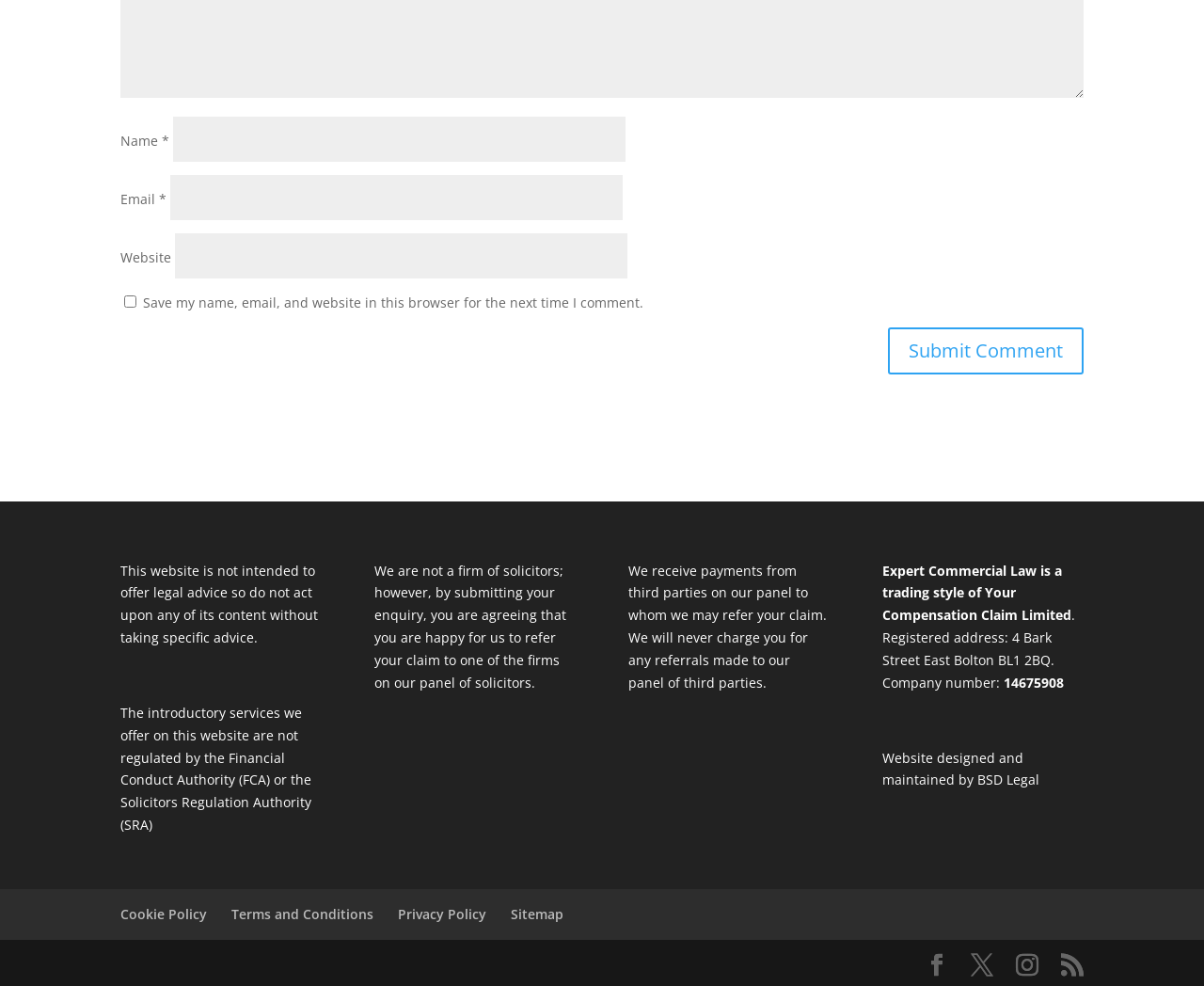Please find the bounding box coordinates of the clickable region needed to complete the following instruction: "View the Cookie Policy". The bounding box coordinates must consist of four float numbers between 0 and 1, i.e., [left, top, right, bottom].

[0.1, 0.918, 0.172, 0.936]